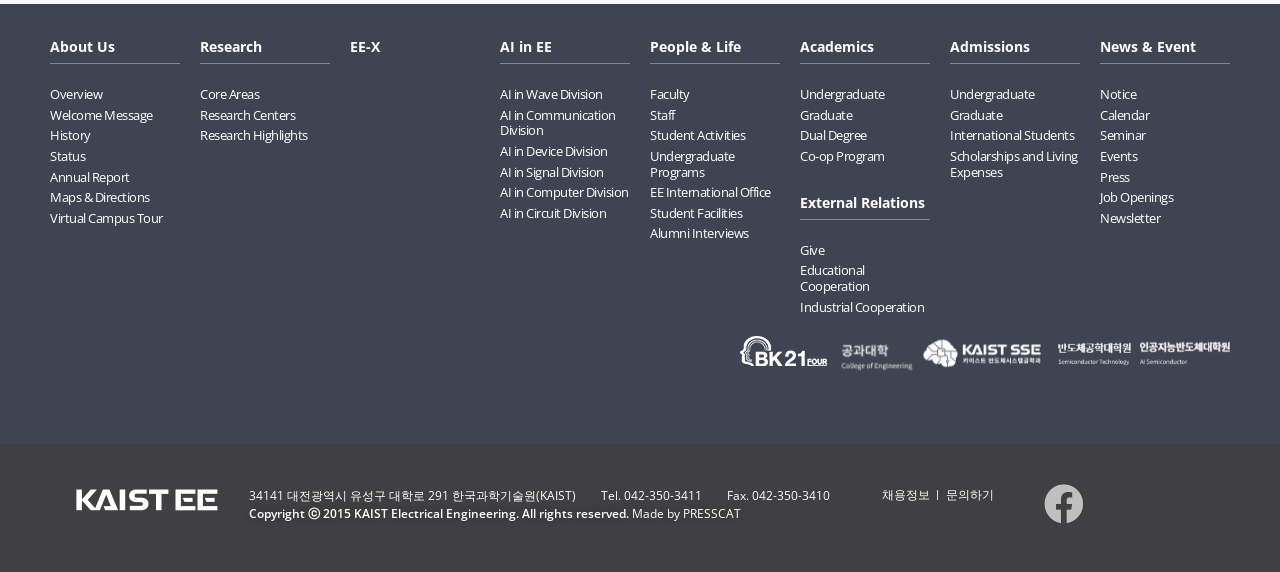How many links are there in the 'AI in EE' section?
Refer to the image and provide a concise answer in one word or phrase.

6